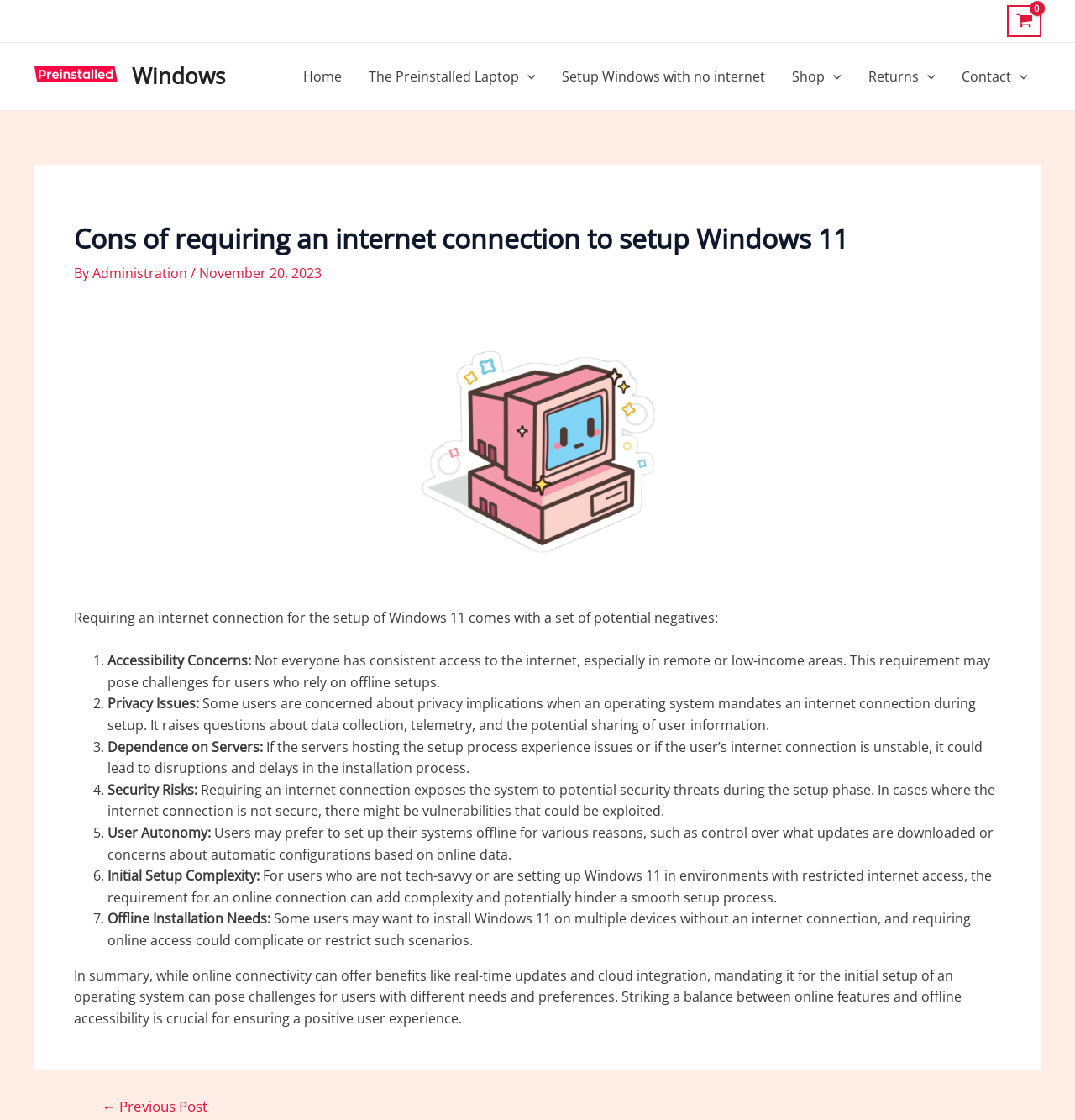Determine the bounding box coordinates of the region I should click to achieve the following instruction: "Click the 'Home' link". Ensure the bounding box coordinates are four float numbers between 0 and 1, i.e., [left, top, right, bottom].

[0.269, 0.038, 0.33, 0.098]